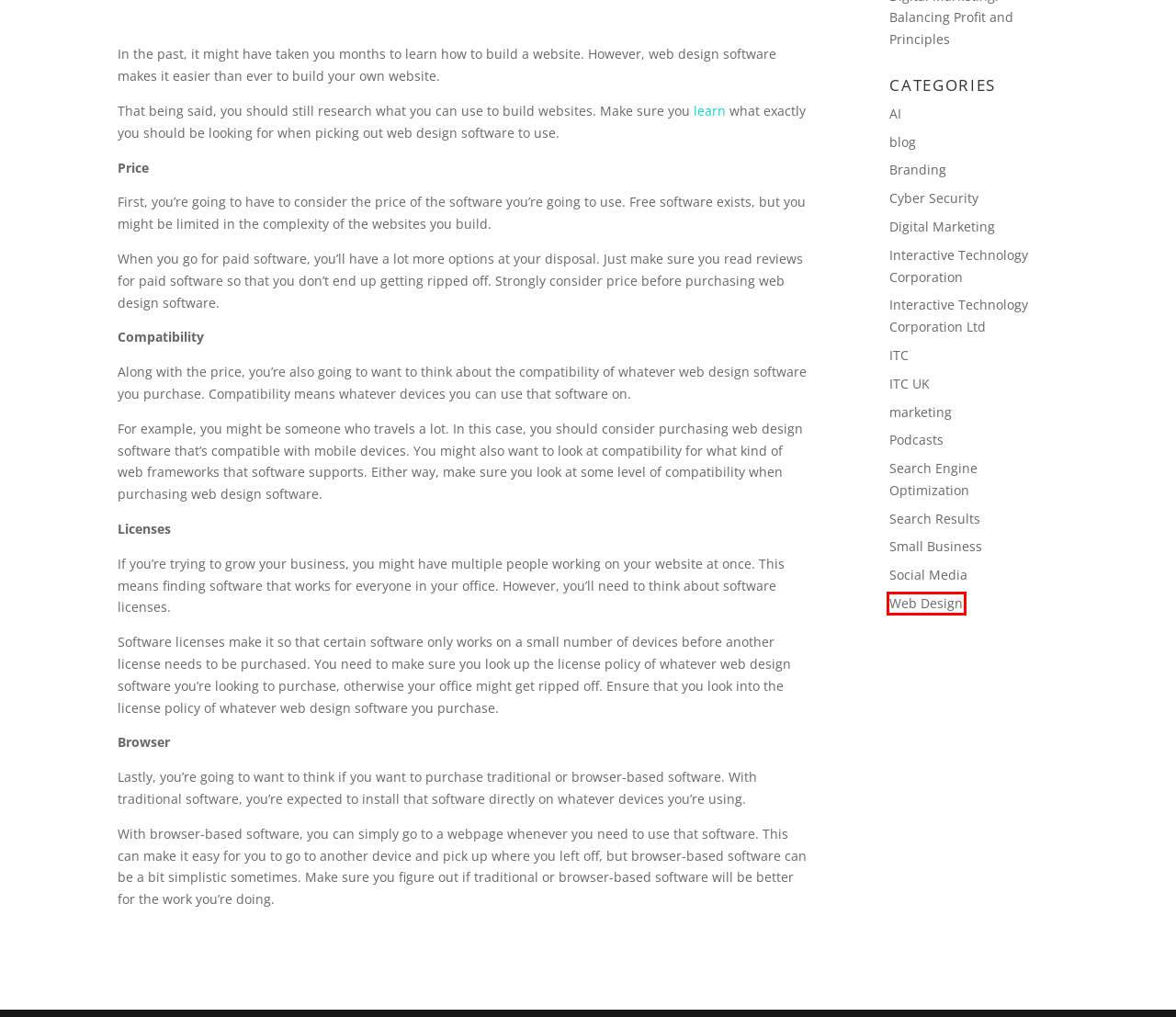You have been given a screenshot of a webpage with a red bounding box around a UI element. Select the most appropriate webpage description for the new webpage that appears after clicking the element within the red bounding box. The choices are:
A. marketing | Interactive Technology Corporation | Company Overview
B. How to Choose the Best Web Design Software in 2024 (Compared)
C. blog | Interactive Technology Corporation | Company Overview
D. Web Design | Interactive Technology Corporation | Company Overview
E. Podcasts | Interactive Technology Corporation | Company Overview
F. Social Media | Interactive Technology Corporation | Company Overview
G. Digital Marketing | Interactive Technology Corporation | Company Overview
H. Small Business | Interactive Technology Corporation | Company Overview

D